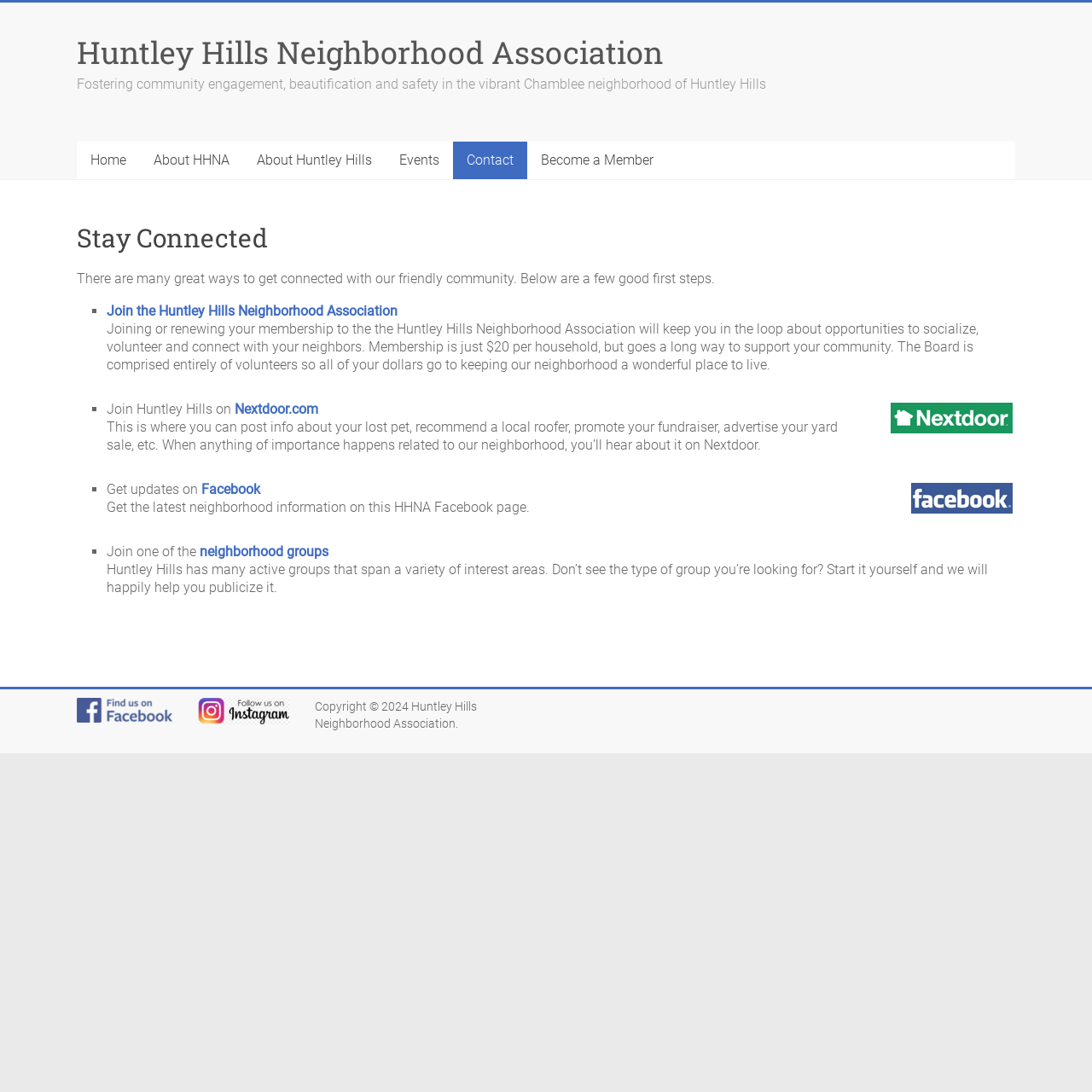Provide your answer in one word or a succinct phrase for the question: 
What is the purpose of the Nextdoor.com platform?

To post info about lost pets, recommend local services, etc.